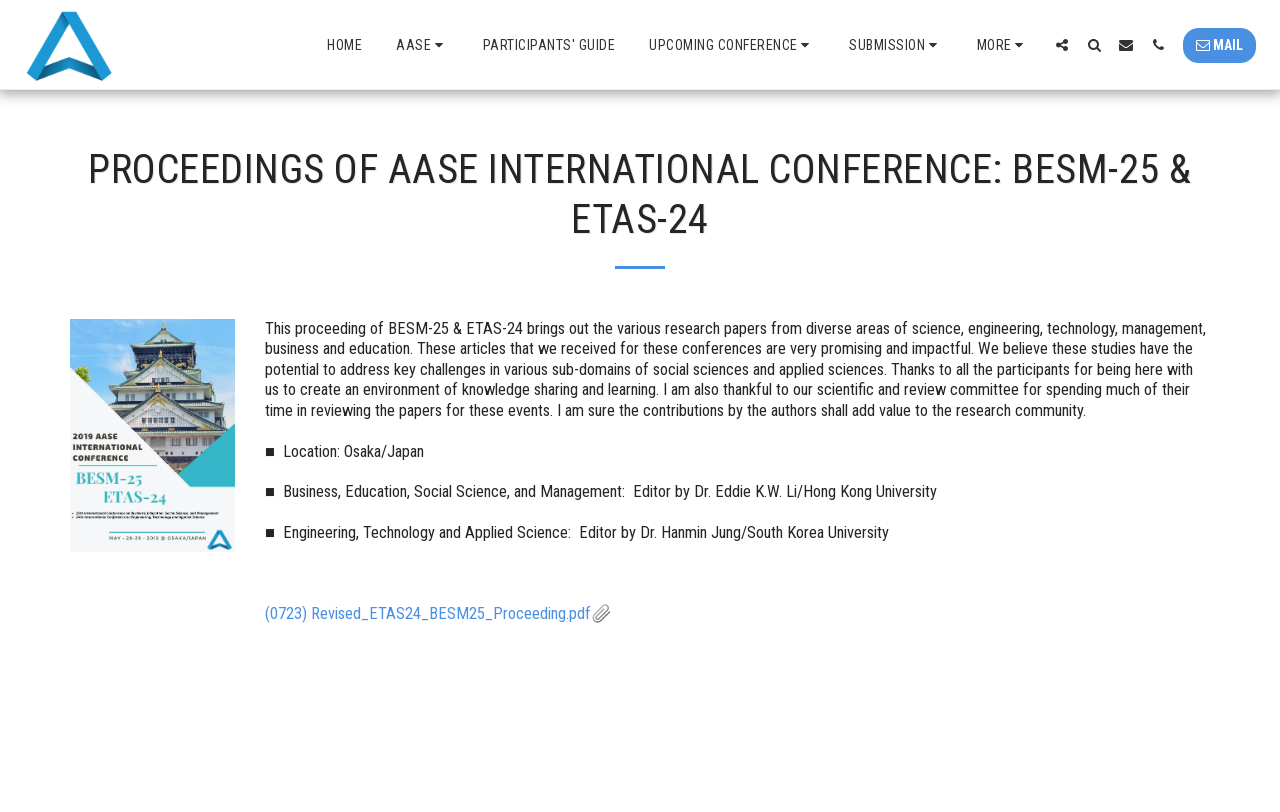Write an exhaustive caption that covers the webpage's main aspects.

The webpage appears to be the proceedings of the AASE International Conference: BESM-25 & ETAS-24. At the top left corner, there is an image of the AASE logo. Below the logo, there is a navigation menu with links to "HOME", "PARTICIPANTS' GUIDE", and other options. The menu also includes buttons with dropdown menus for "UPCOMING CONFERENCE", "SUBMISSION", and "MORE".

On the right side of the navigation menu, there are several small buttons, including a mail icon. Below the navigation menu, there is a large heading that reads "PROCEEDINGS OF AASE INTERNATIONAL CONFERENCE: BESM-25 & ETAS-24". 

Below the heading, there is a horizontal separator line. On the left side, there is an image related to the conference proceedings. To the right of the image, there is a block of text that describes the conference proceedings, including the types of research papers presented and the potential impact of the studies. 

Below the descriptive text, there are three lines of text that provide information about the conference, including the location, editors, and fields of study. Finally, there is a link to a PDF file labeled "(0723) Revised_ETAS24_BESM25_Proceeding.pdf".